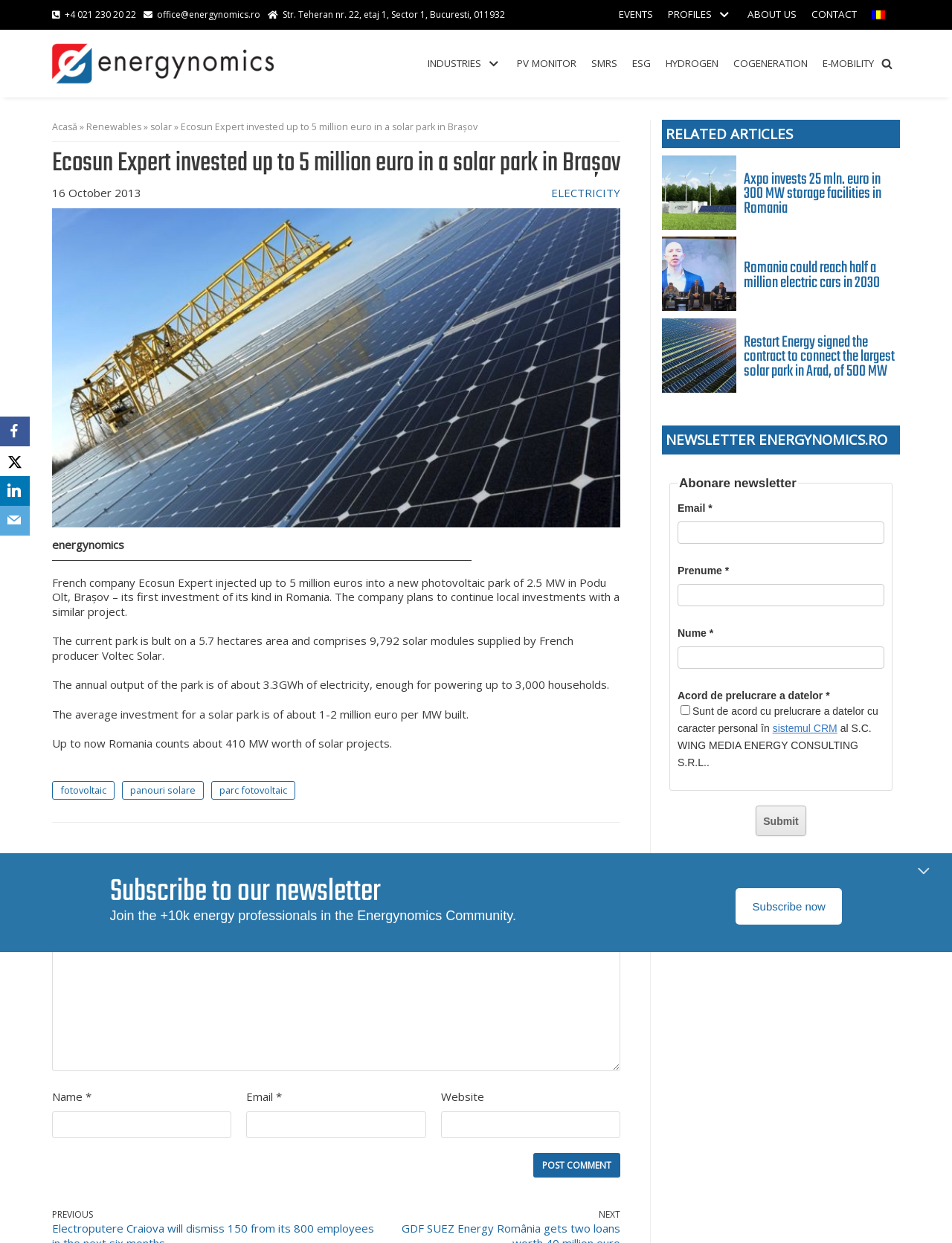Determine the bounding box coordinates of the clickable region to execute the instruction: "Click on the 'HelpMap' heading". The coordinates should be four float numbers between 0 and 1, denoted as [left, top, right, bottom].

None